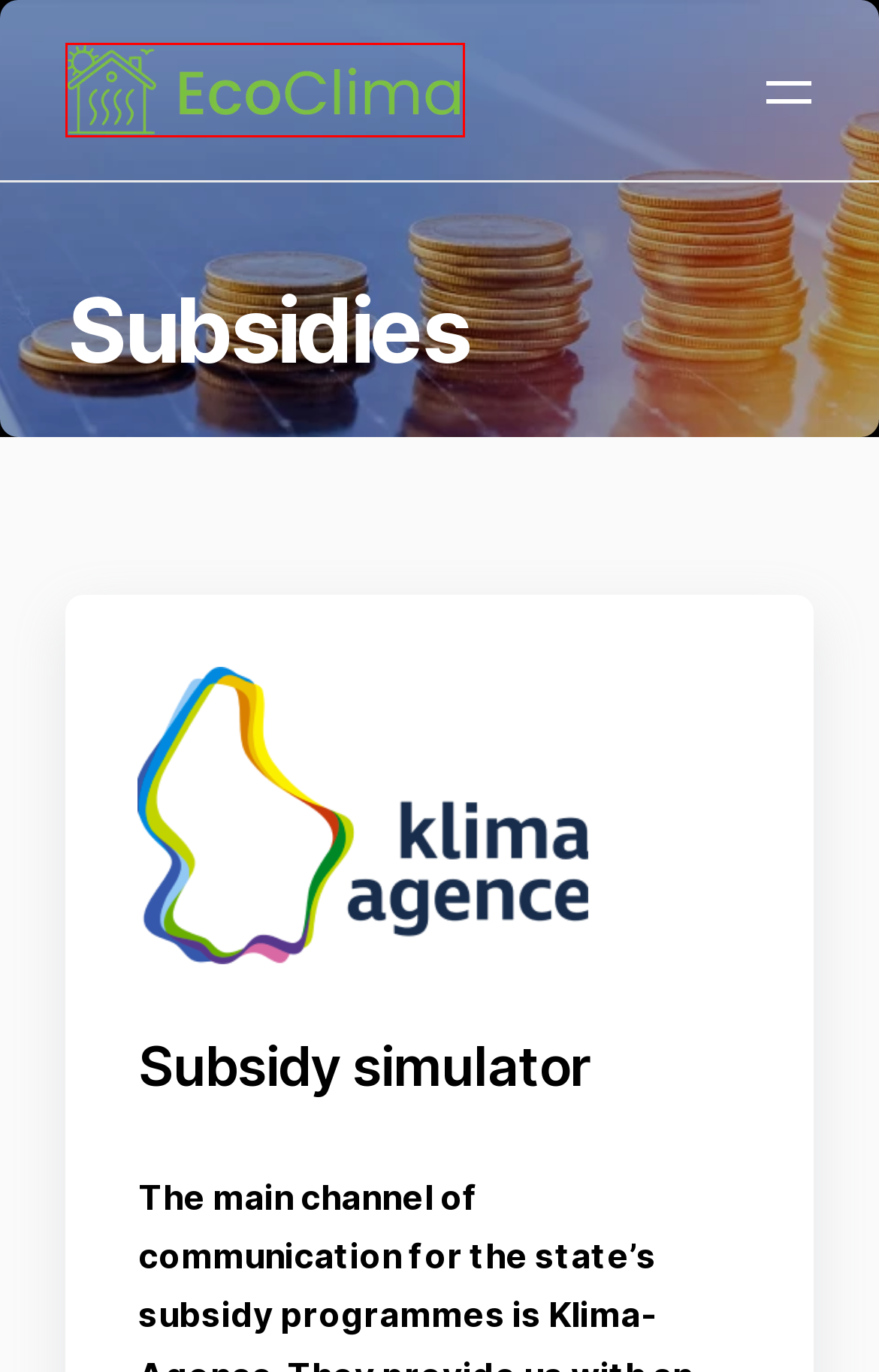Observe the webpage screenshot and focus on the red bounding box surrounding a UI element. Choose the most appropriate webpage description that corresponds to the new webpage after clicking the element in the bounding box. Here are the candidates:
A. Blog – EcoClima
B. Air conditioner – EcoClima
C. Heat pump – EcoClima
D. Privacy Policy – EcoClima
E. Klima-Agence
F. Contact – EcoClima
G. References – EcoClima
H. EcoClima – AC units & Electric works Luxembourg

H